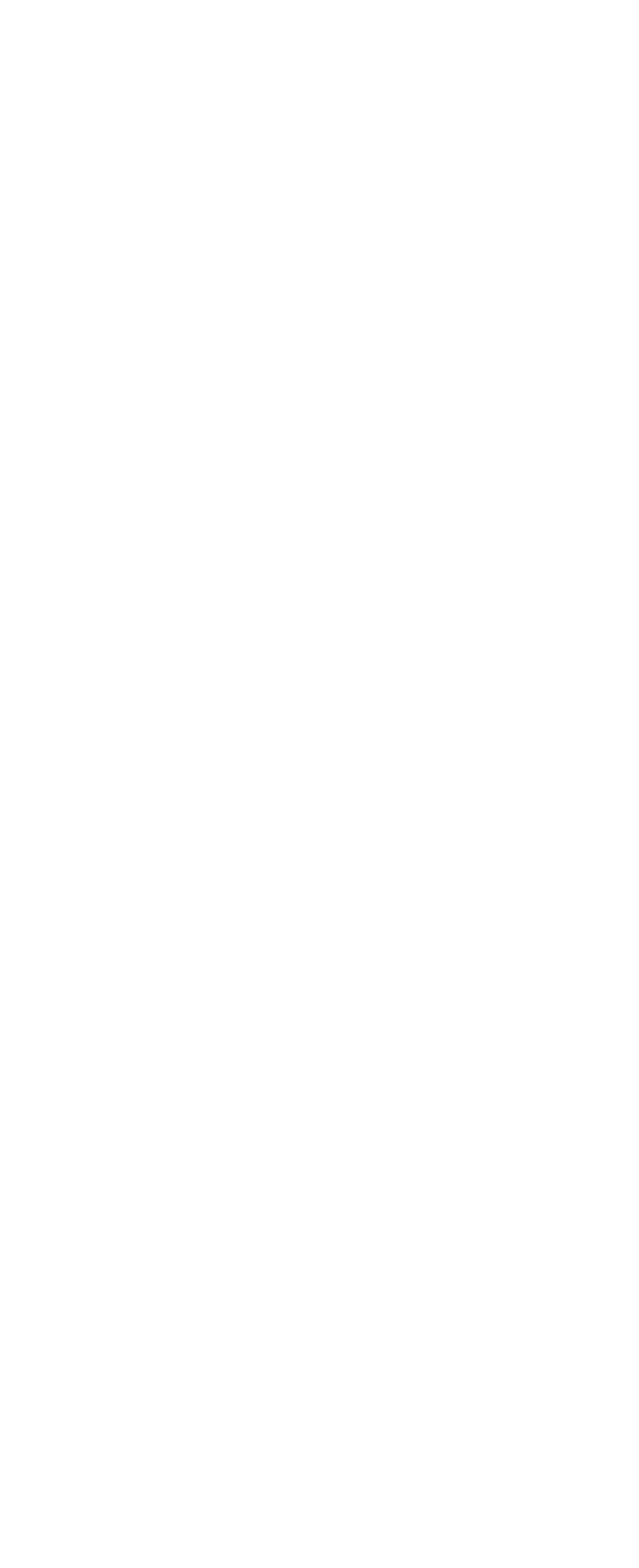Please identify the bounding box coordinates for the region that you need to click to follow this instruction: "Click on Taqsim Family Introduction".

[0.2, 0.105, 0.82, 0.13]